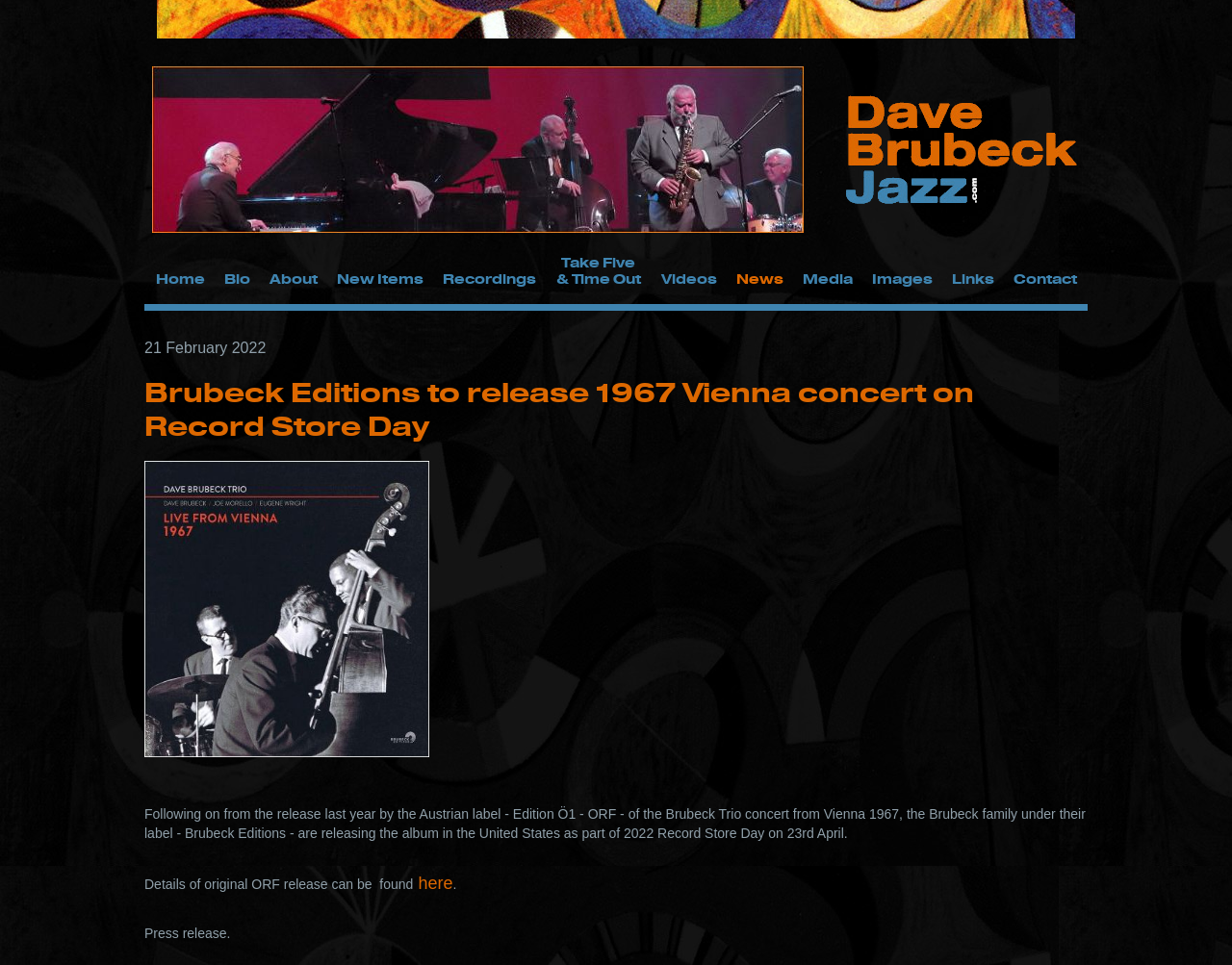Identify the title of the webpage and provide its text content.

Brubeck Editions to release 1967 Vienna concert on Record Store Day